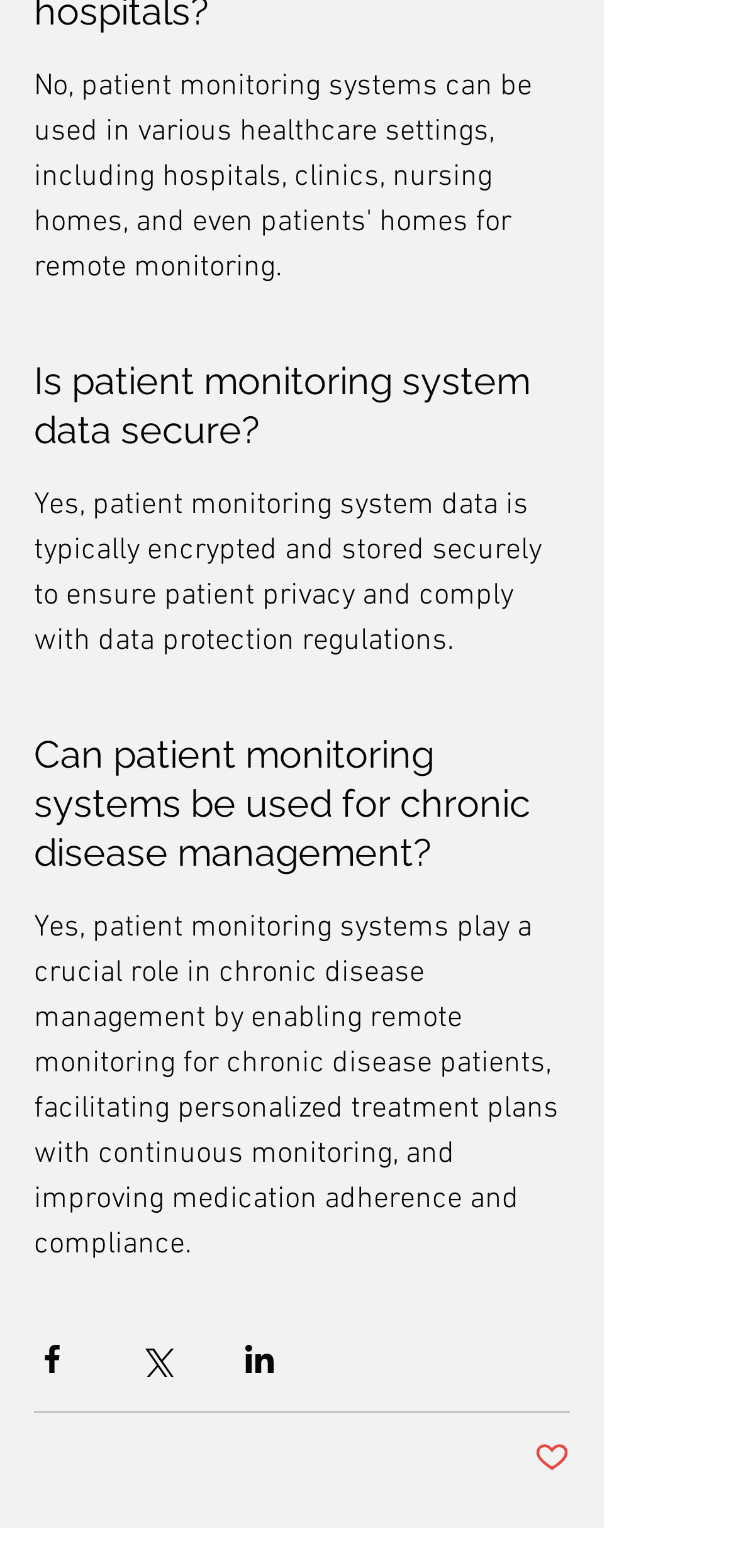Is patient monitoring system data secure?
Deliver a detailed and extensive answer to the question.

The webpage explicitly states that patient monitoring system data is typically encrypted and stored securely to ensure patient privacy and comply with data protection regulations.